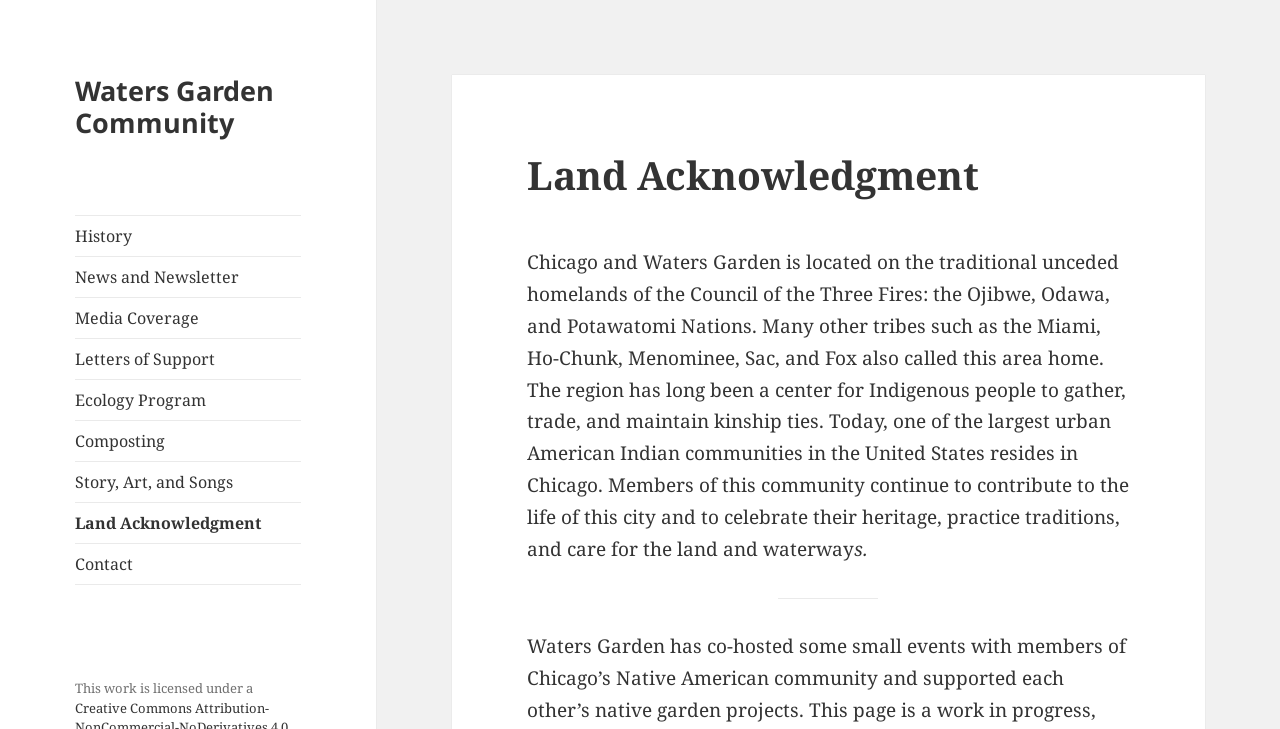Please identify the bounding box coordinates of the element I should click to complete this instruction: 'Explore the 'Story, Art, and Songs' section'. The coordinates should be given as four float numbers between 0 and 1, like this: [left, top, right, bottom].

[0.059, 0.633, 0.235, 0.688]